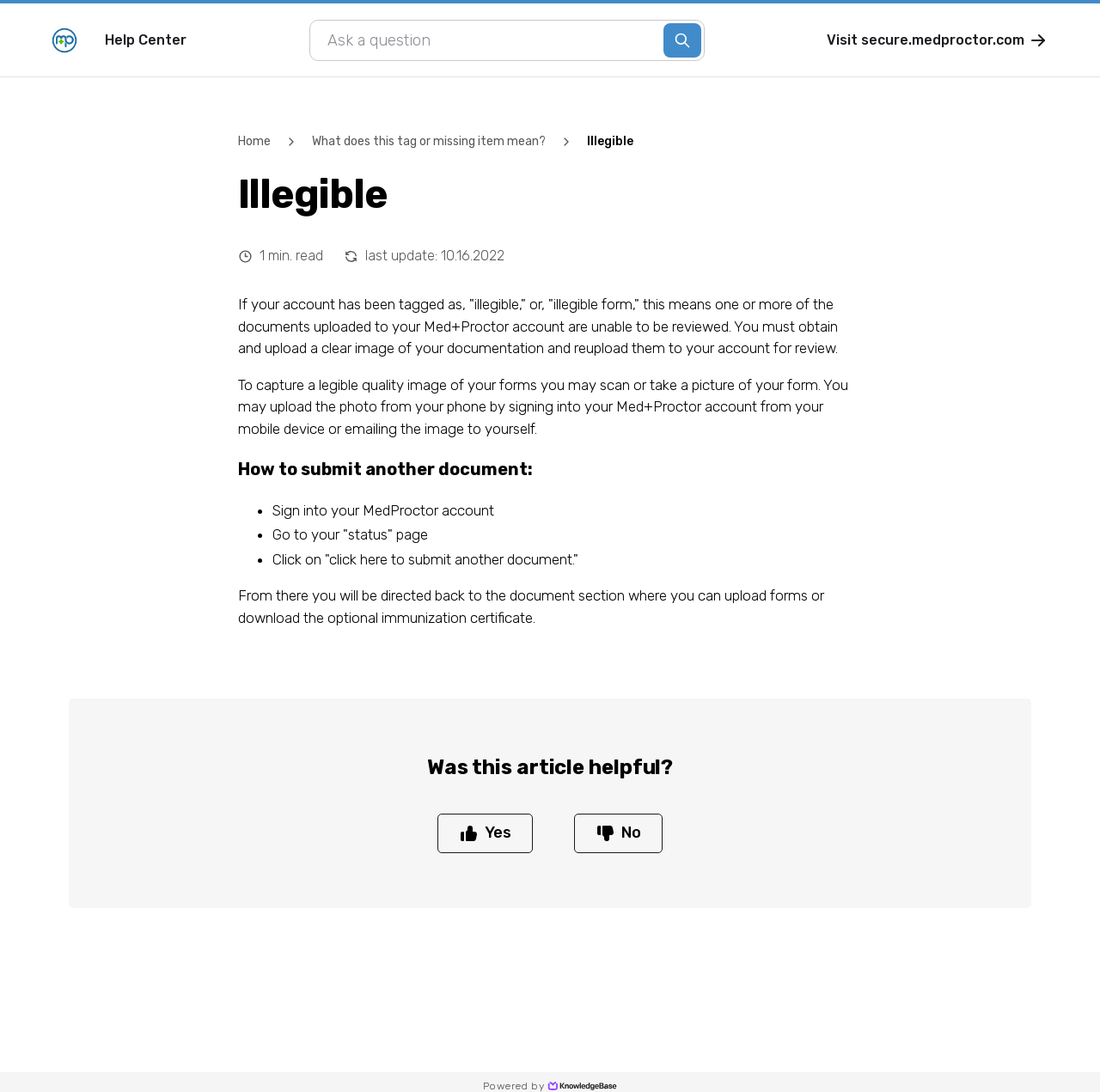Determine the bounding box coordinates of the clickable element necessary to fulfill the instruction: "Visit the company website". Provide the coordinates as four float numbers within the 0 to 1 range, i.e., [left, top, right, bottom].

[0.752, 0.027, 0.953, 0.046]